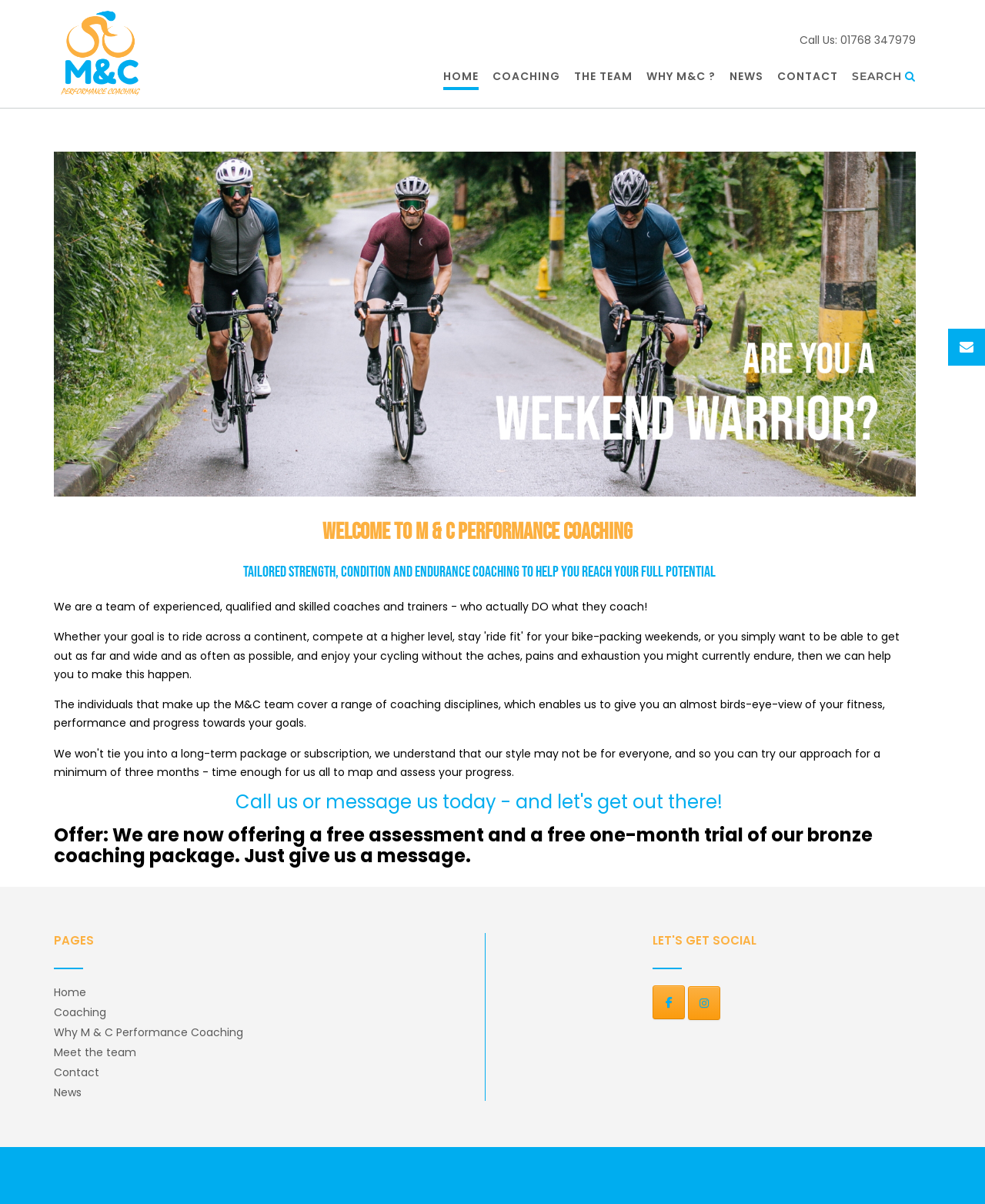Locate the bounding box coordinates for the element described below: "Chat Now". The coordinates must be four float values between 0 and 1, formatted as [left, top, right, bottom].

None